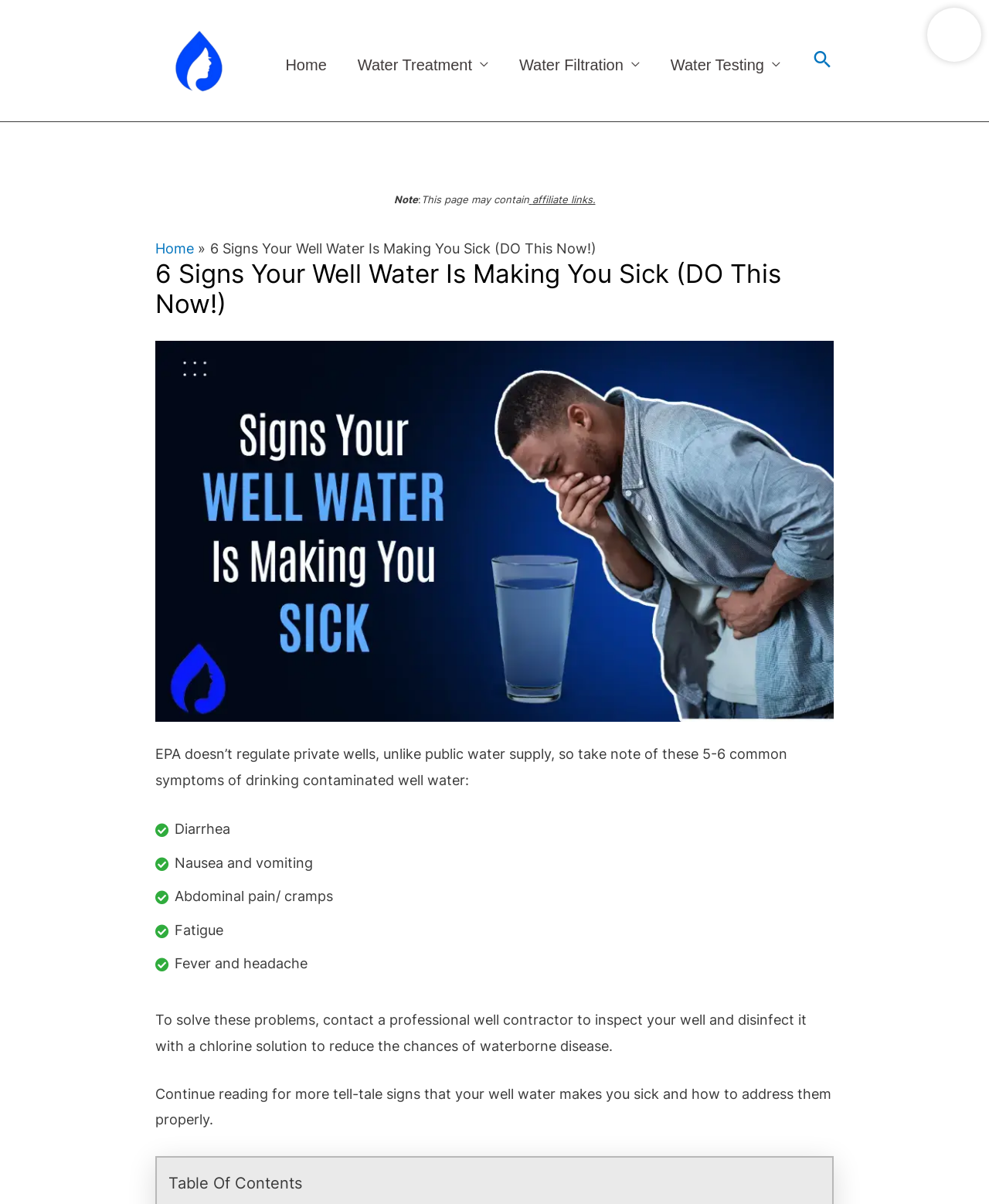Please identify the bounding box coordinates of the area I need to click to accomplish the following instruction: "Search using the search icon link".

[0.82, 0.039, 0.843, 0.062]